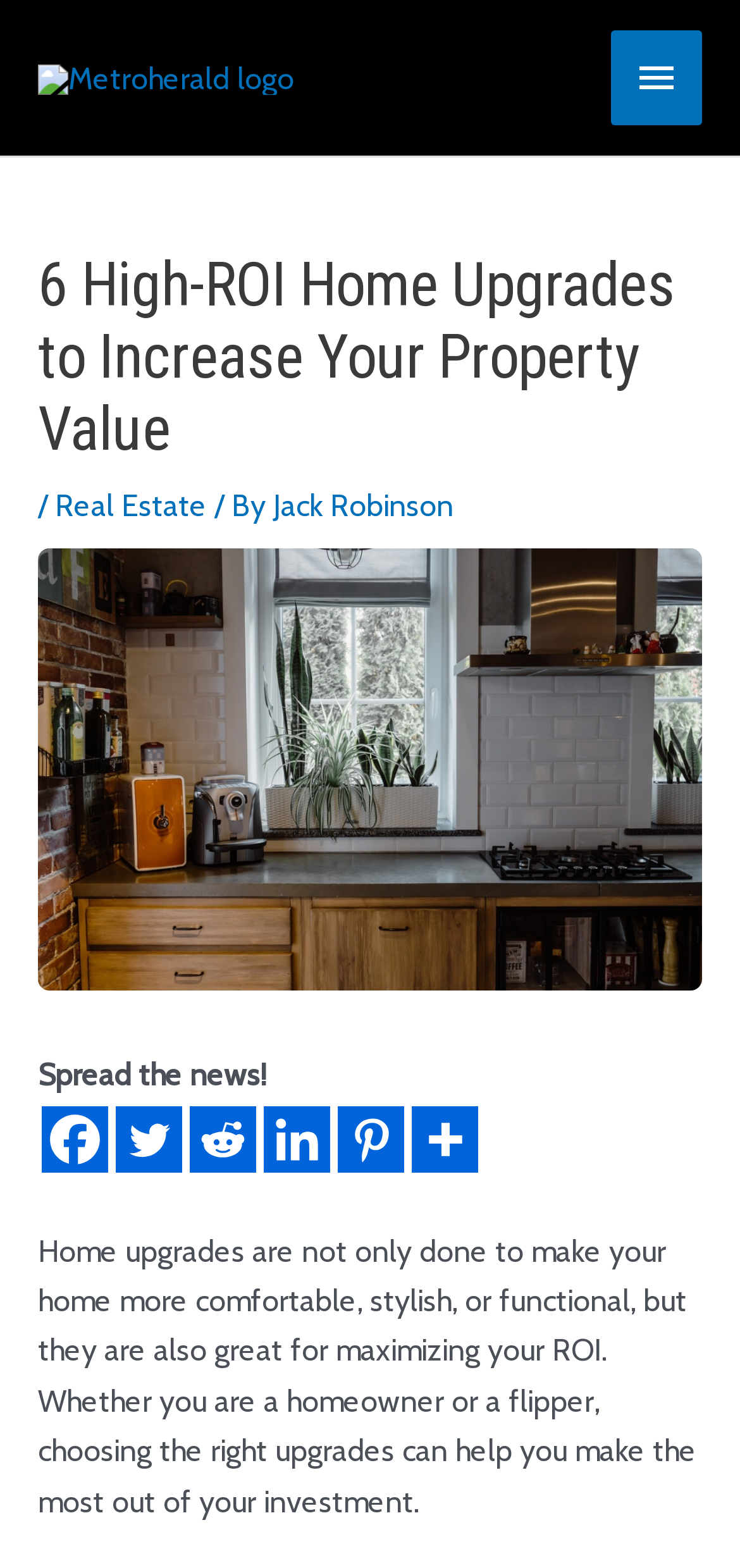Please specify the bounding box coordinates of the clickable region necessary for completing the following instruction: "Share on Facebook". The coordinates must consist of four float numbers between 0 and 1, i.e., [left, top, right, bottom].

[0.056, 0.706, 0.146, 0.748]